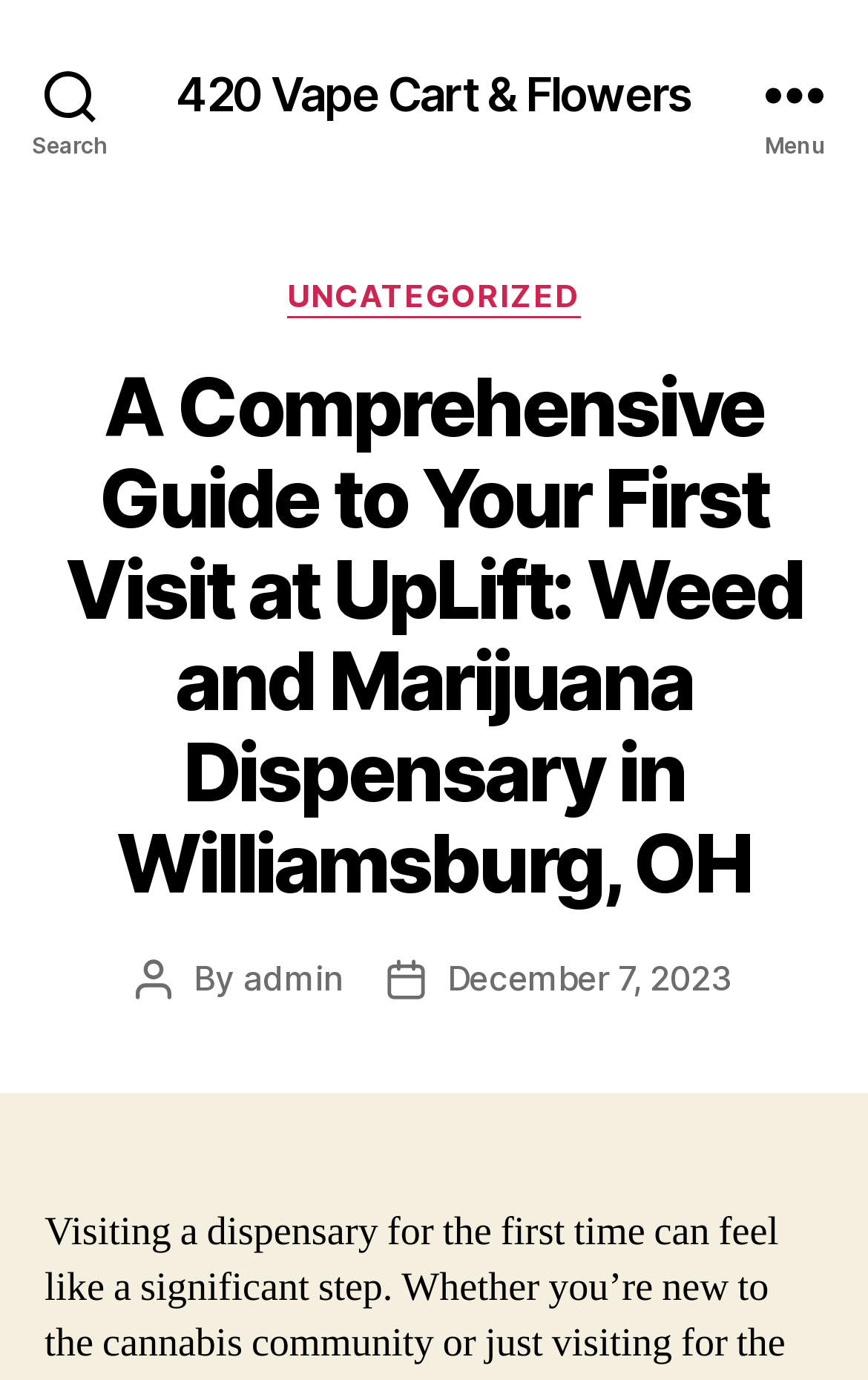Locate the bounding box of the UI element based on this description: "December 7, 2023". Provide four float numbers between 0 and 1 as [left, top, right, bottom].

[0.515, 0.693, 0.844, 0.723]